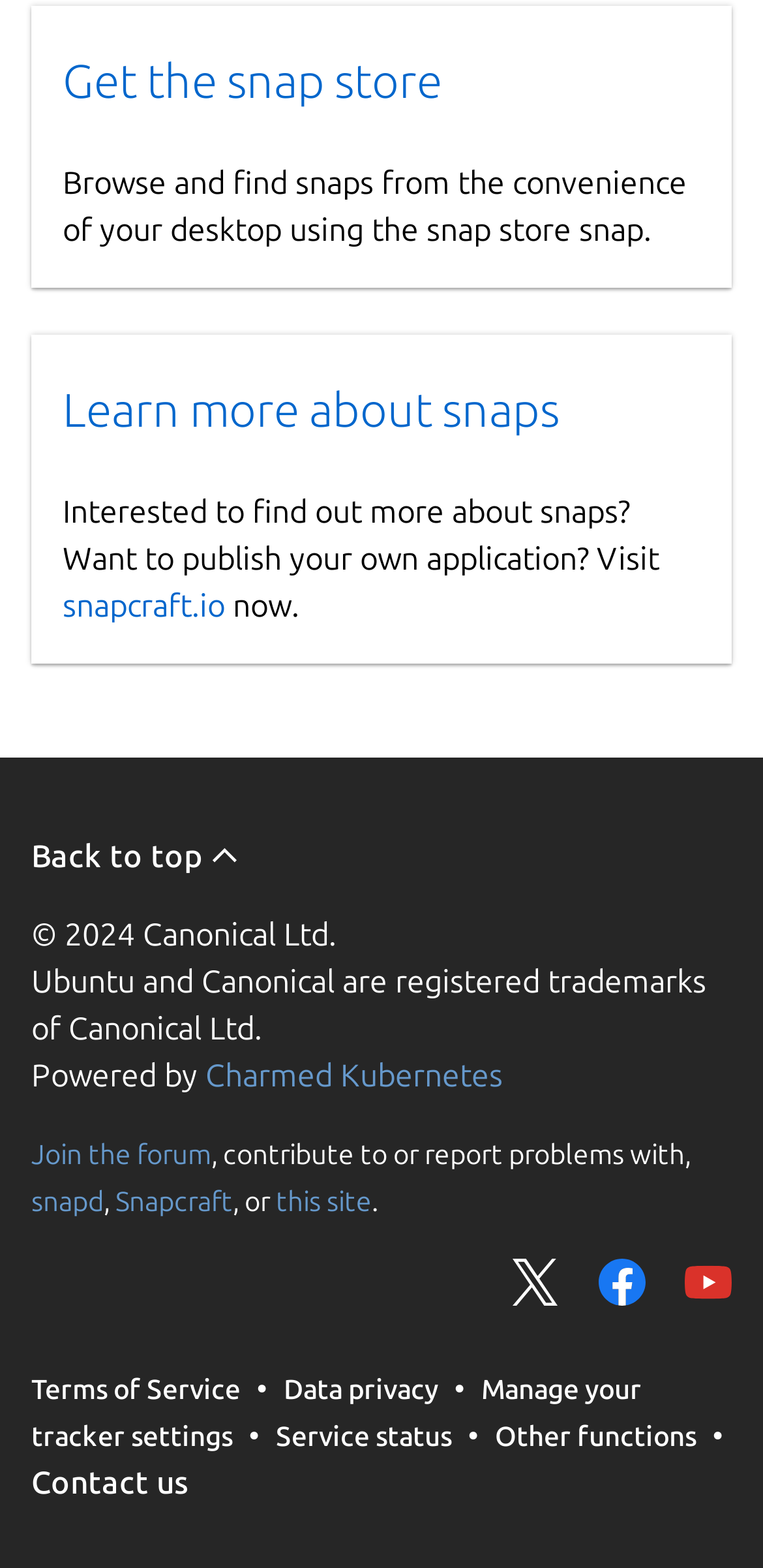What is the purpose of the 'Back to top' link? Based on the screenshot, please respond with a single word or phrase.

Going back to top